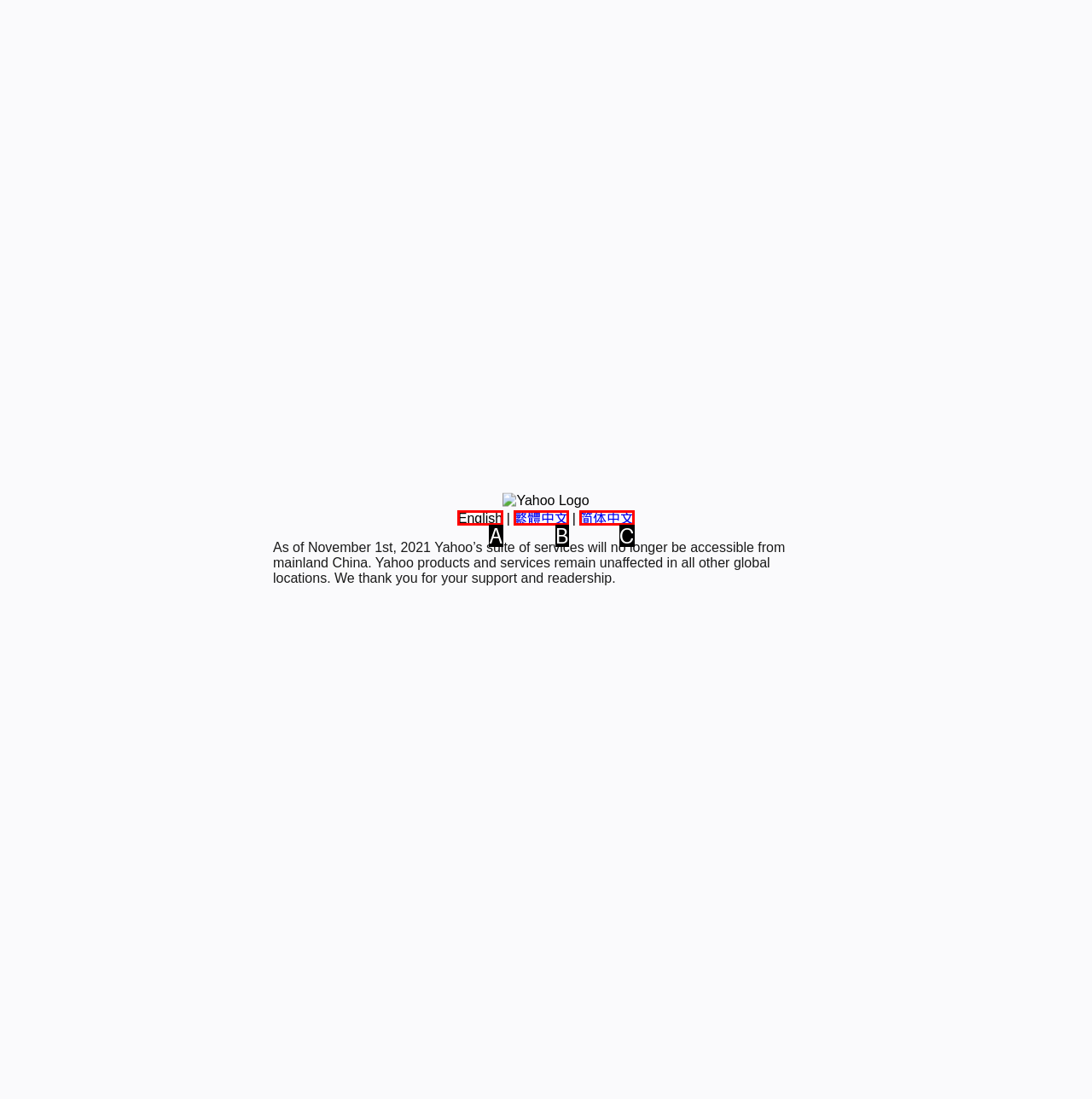Given the description: 繁體中文, pick the option that matches best and answer with the corresponding letter directly.

B